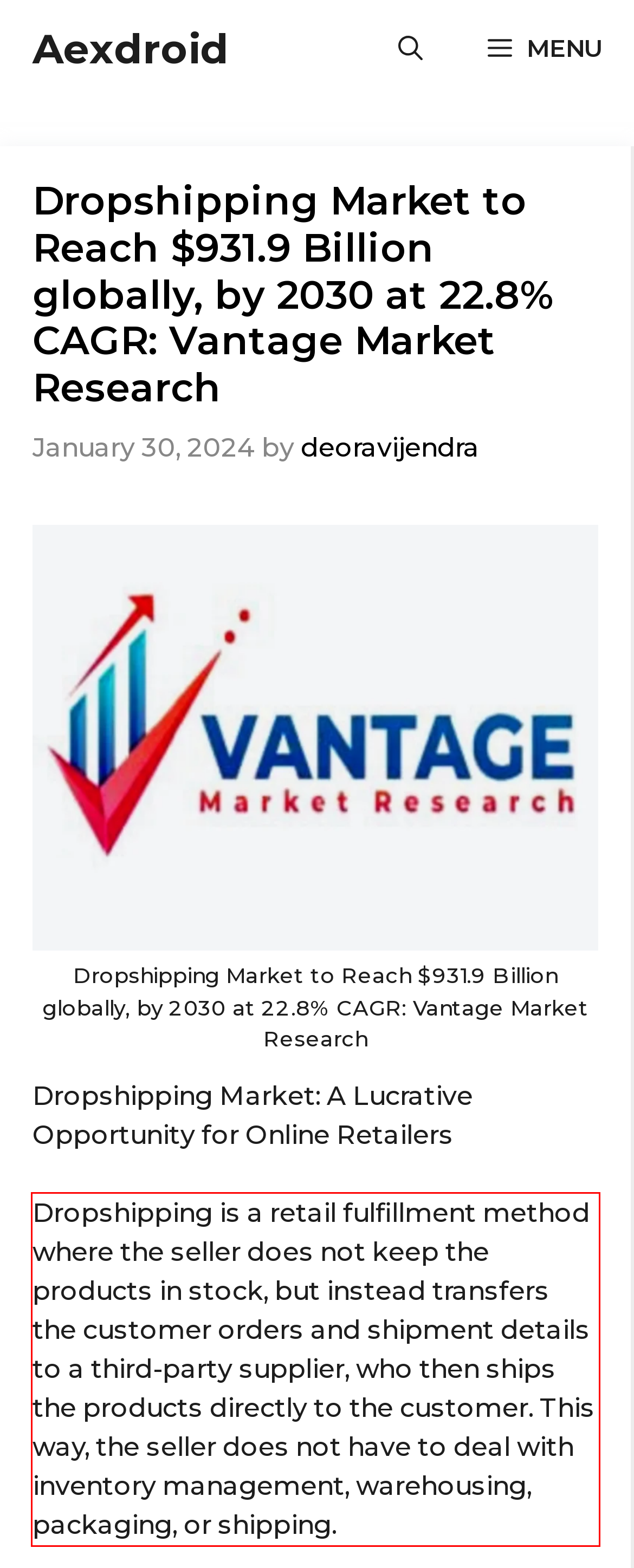Examine the webpage screenshot, find the red bounding box, and extract the text content within this marked area.

Dropshipping is a retail fulfillment method where the seller does not keep the products in stock, but instead transfers the customer orders and shipment details to a third-party supplier, who then ships the products directly to the customer. This way, the seller does not have to deal with inventory management, warehousing, packaging, or shipping.